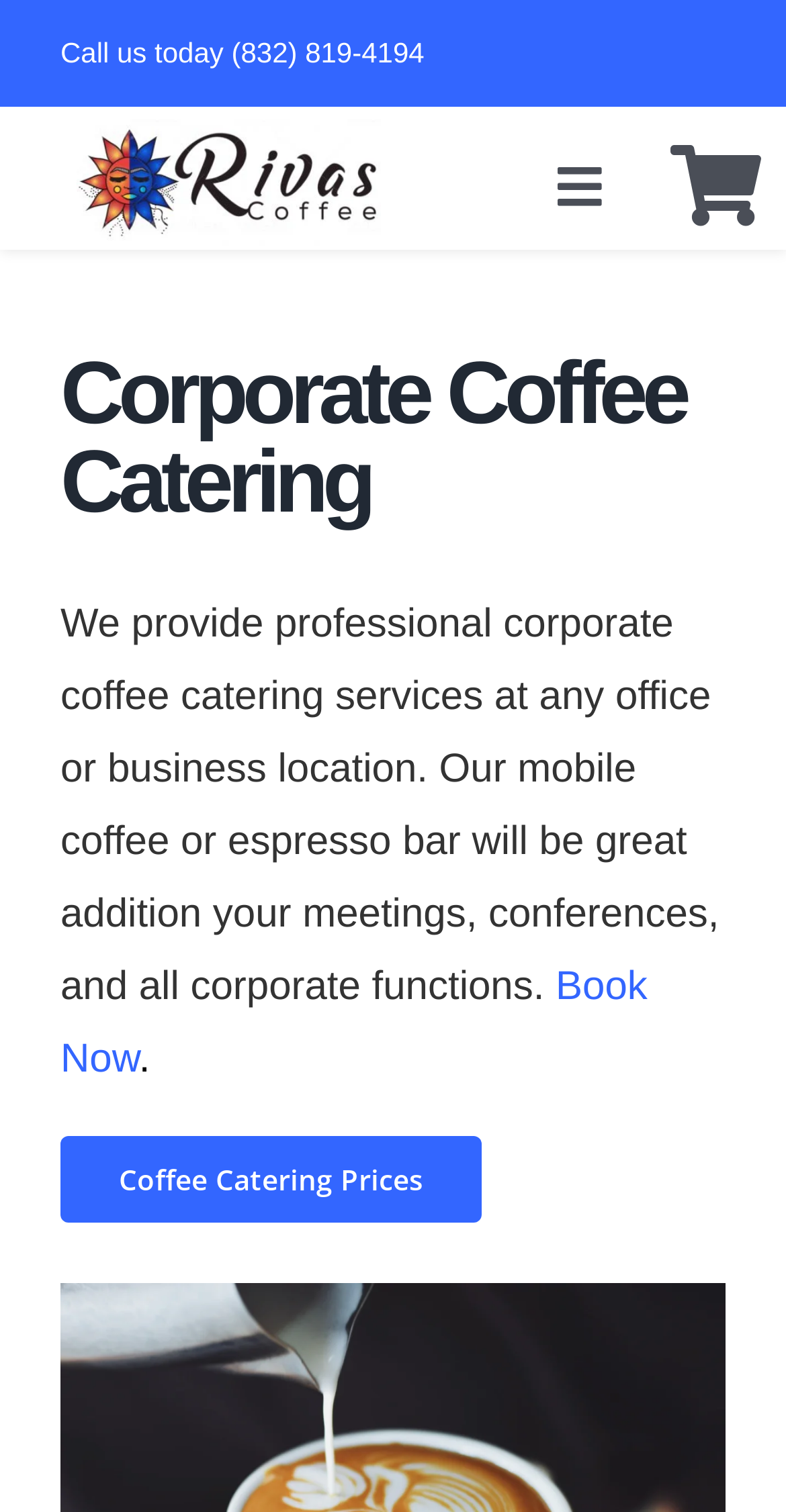Locate the bounding box of the UI element with the following description: "Contact".

[0.0, 0.694, 1.0, 0.778]